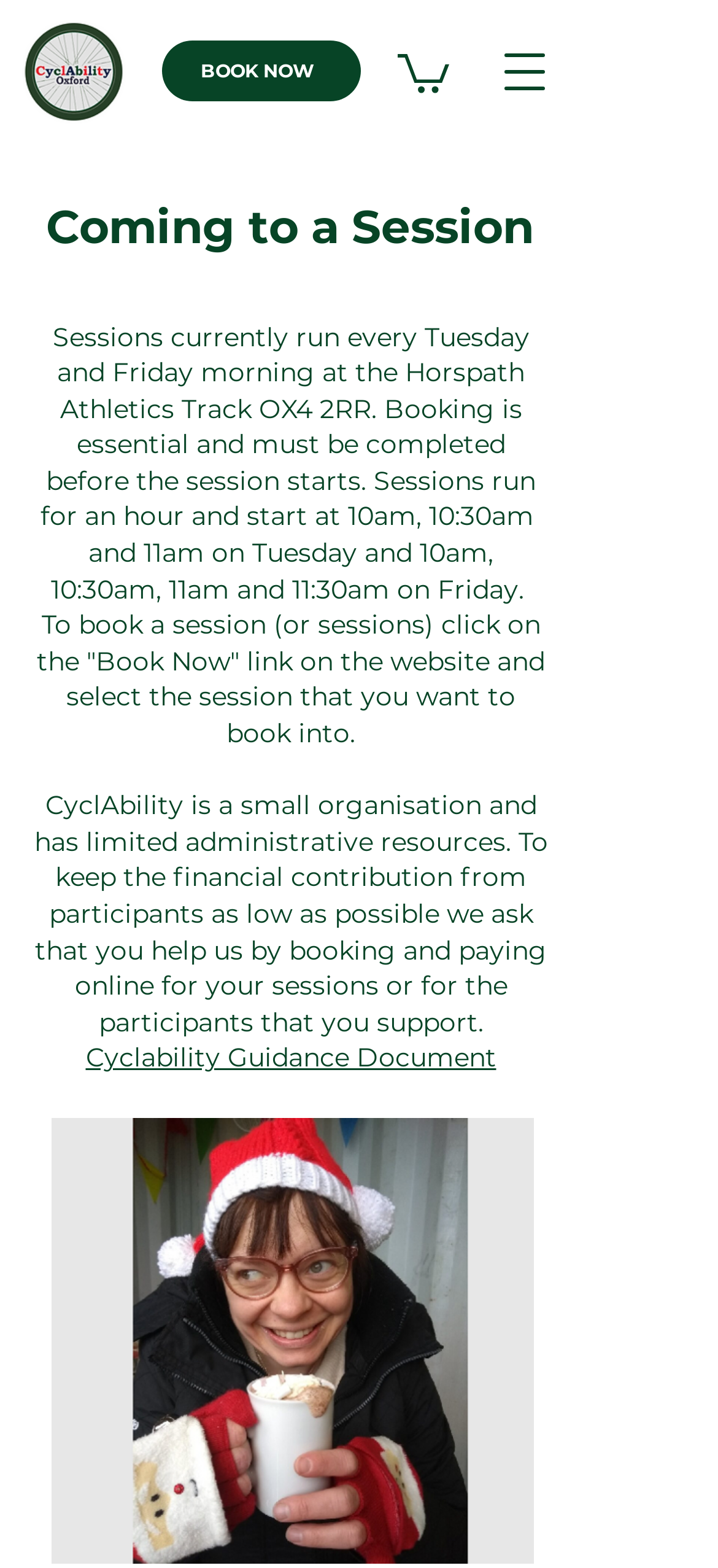Determine the bounding box coordinates for the UI element matching this description: "Cyclability Guidance Document".

[0.119, 0.664, 0.691, 0.685]